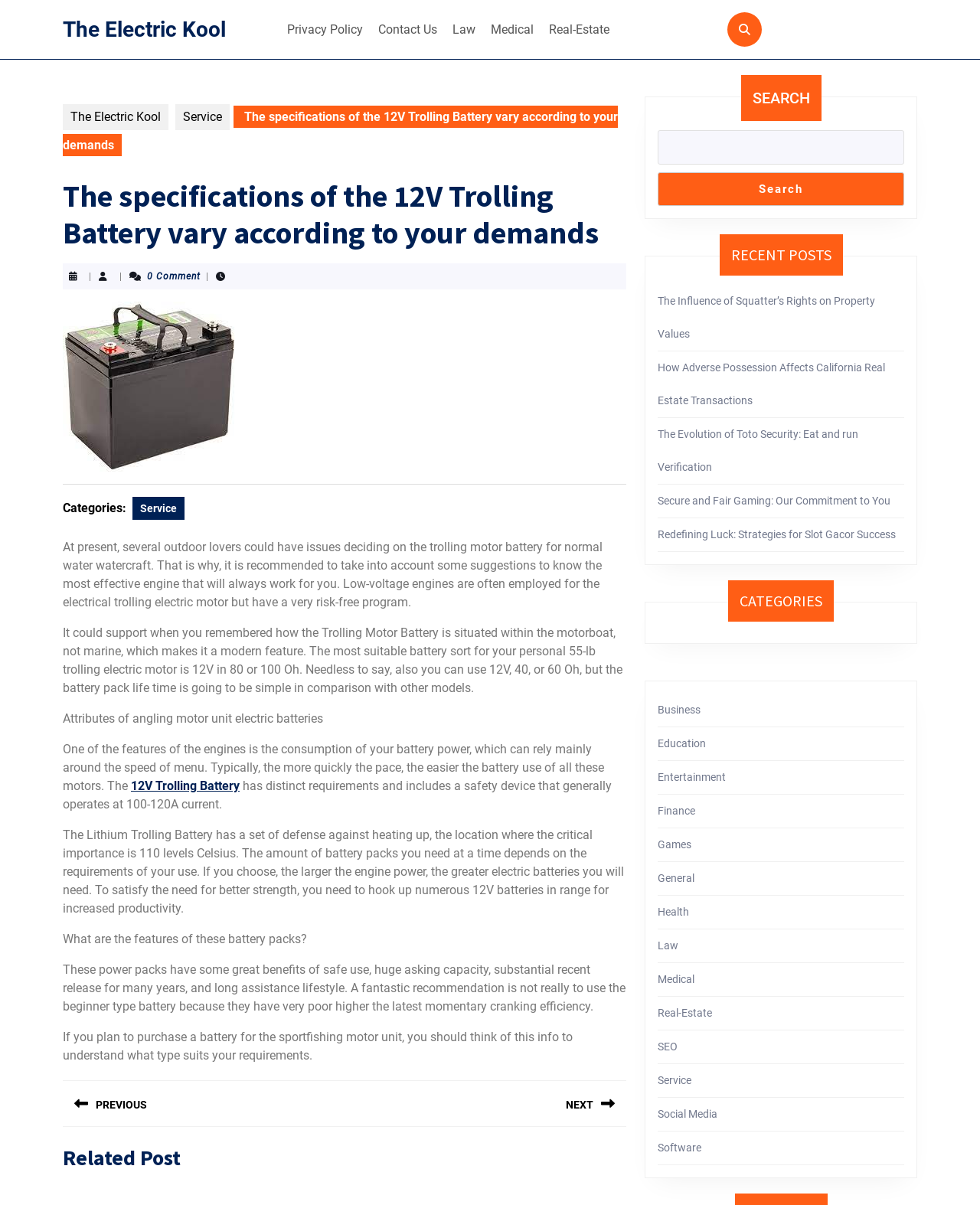Give a one-word or short phrase answer to this question: 
What is the text of the first link in the top menu?

Privacy Policy